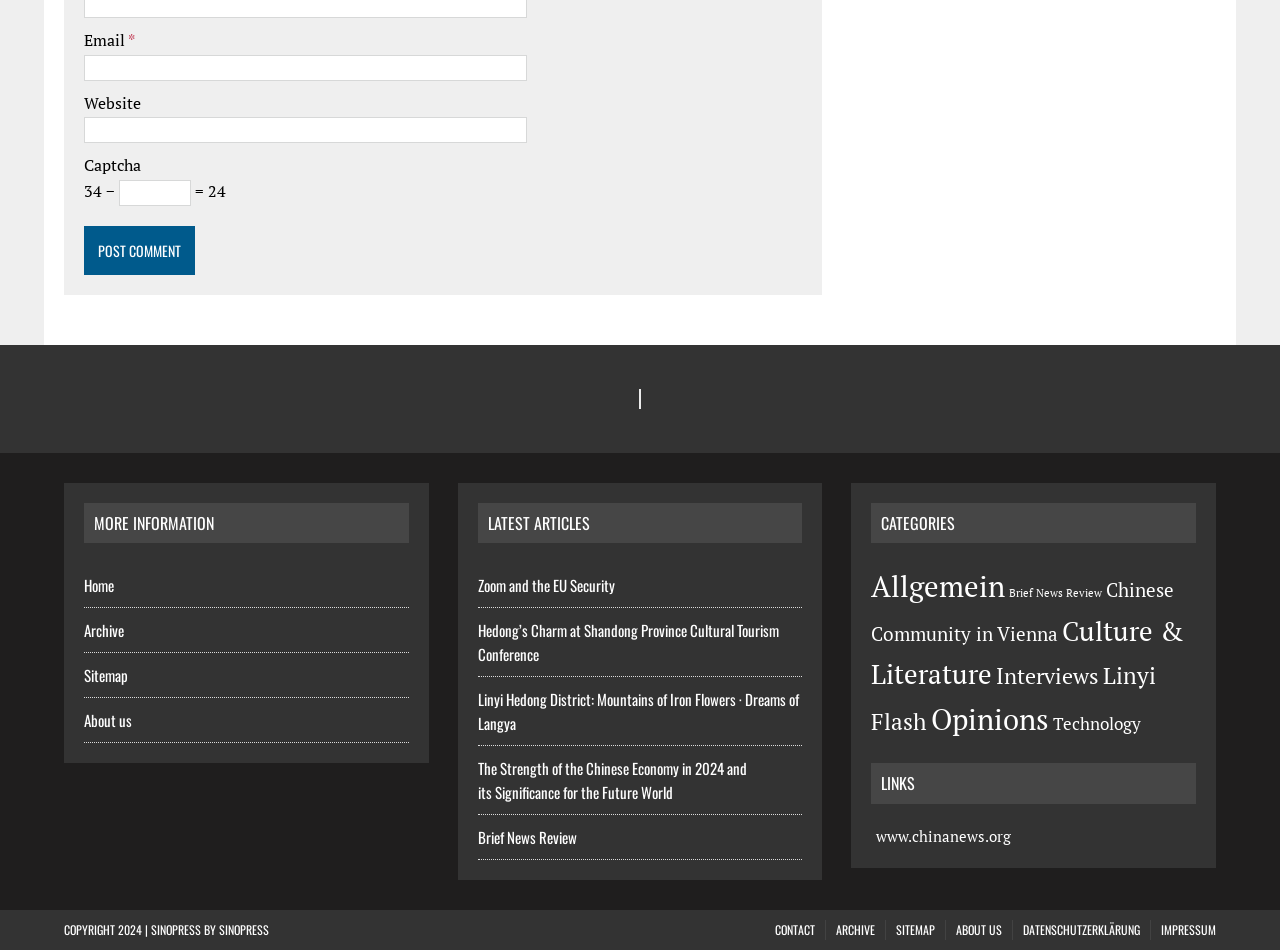Find the bounding box coordinates for the area that must be clicked to perform this action: "Click Post Comment".

[0.066, 0.238, 0.152, 0.29]